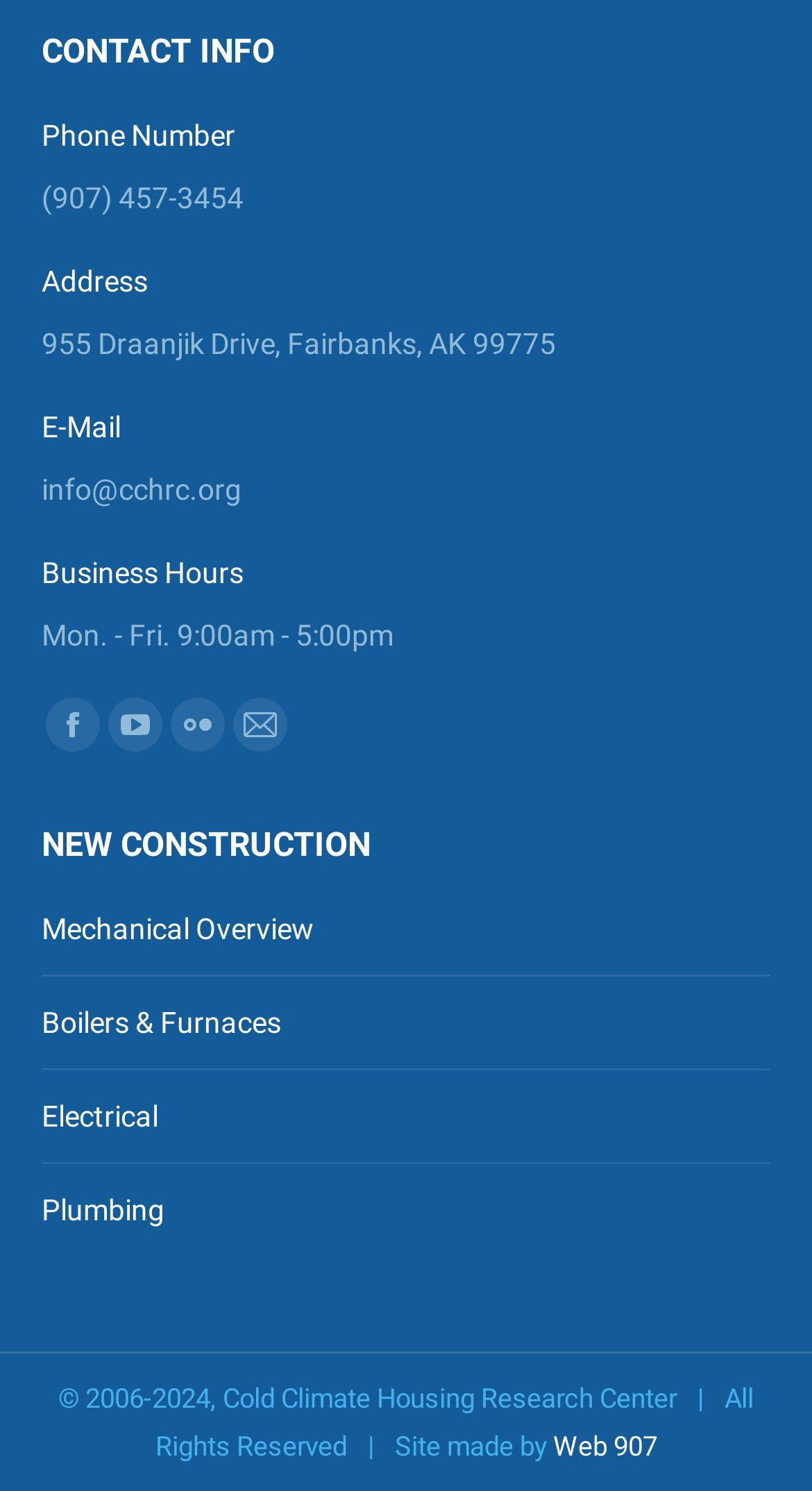Find the bounding box coordinates for the area that should be clicked to accomplish the instruction: "Go to Mechanical Overview".

[0.051, 0.607, 0.387, 0.642]